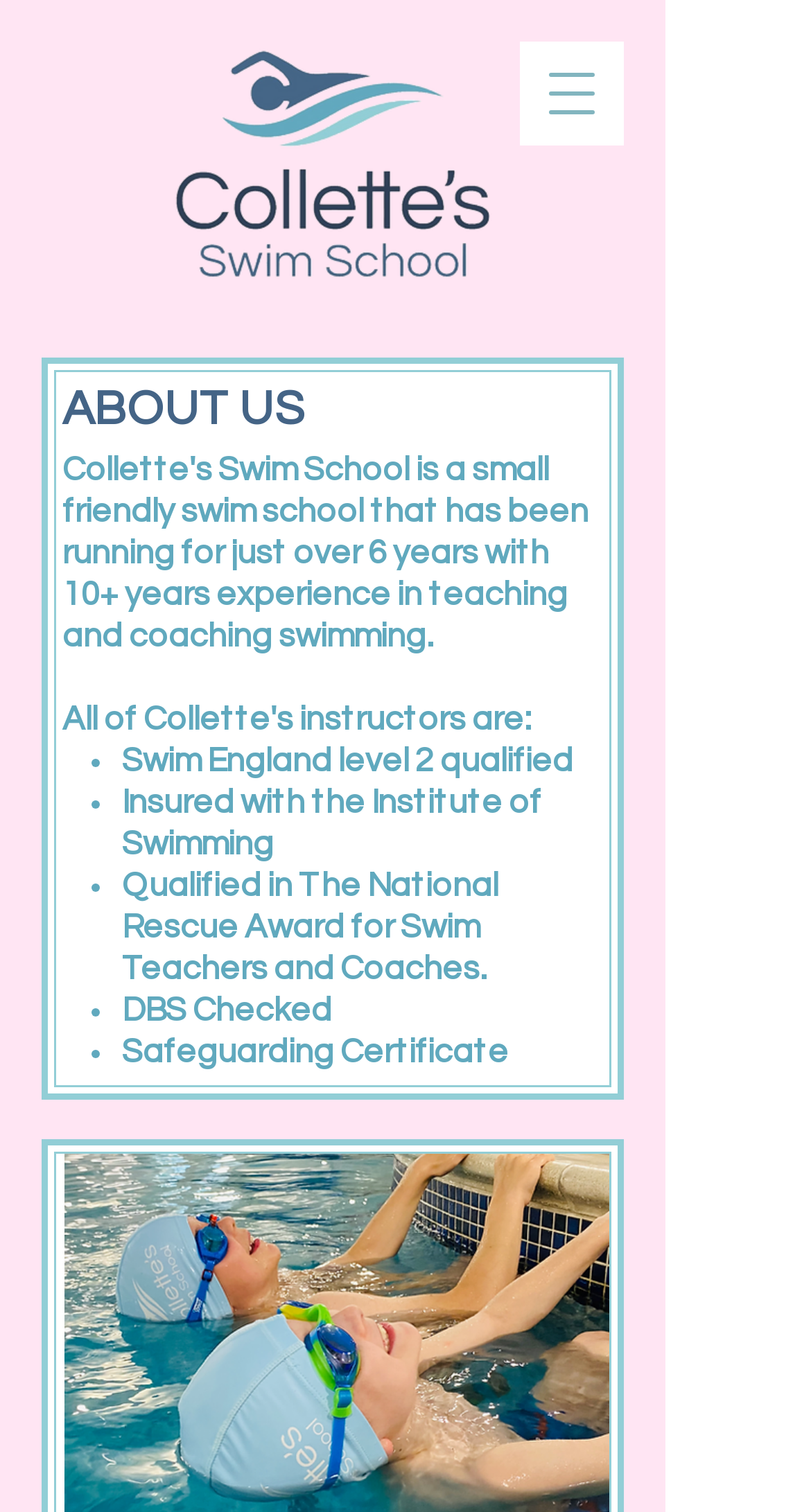Please answer the following question using a single word or phrase: 
How many years of experience does the swim school have?

10+ years